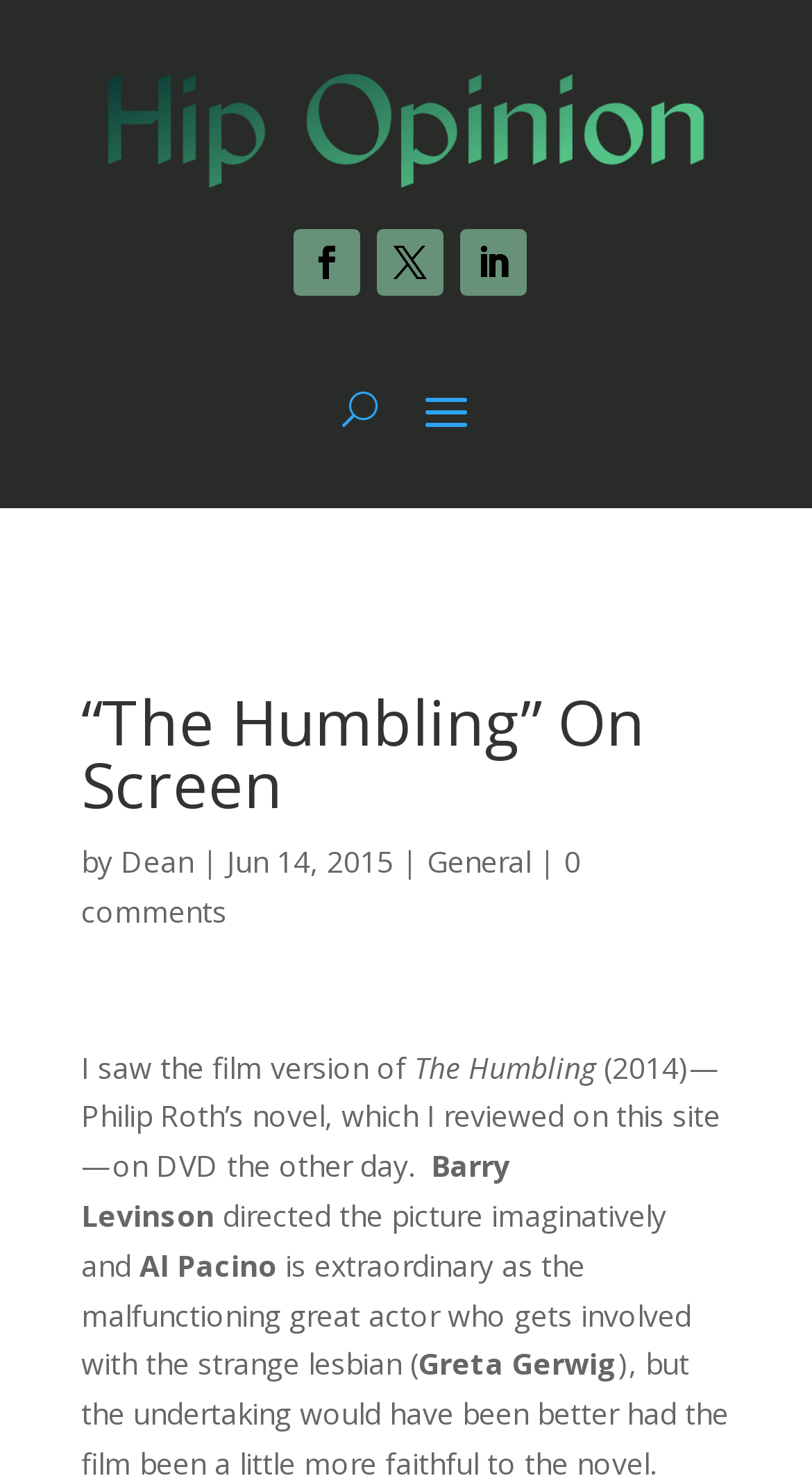Who is the author of the article?
From the image, respond with a single word or phrase.

Dean